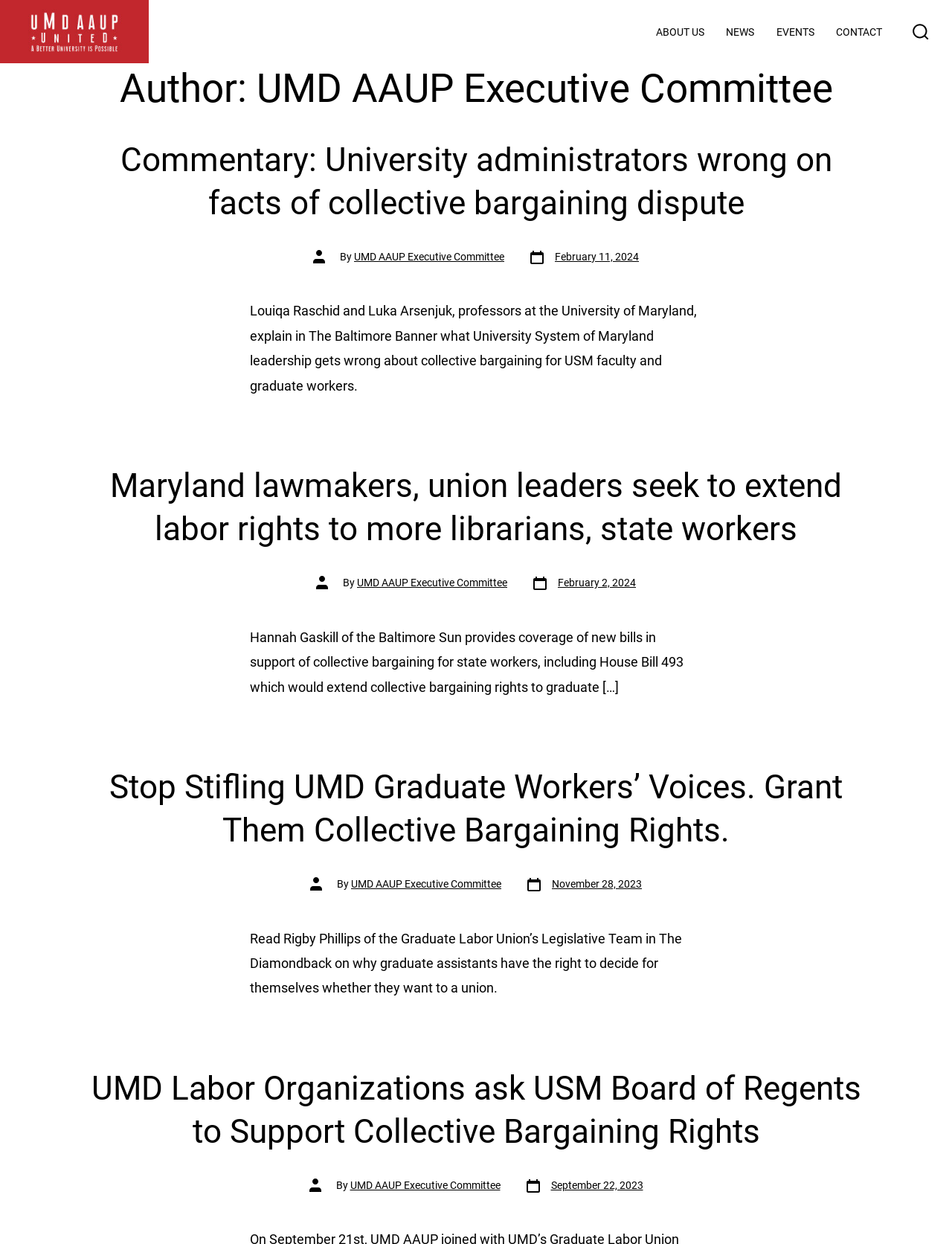Determine the bounding box coordinates of the target area to click to execute the following instruction: "View news."

[0.763, 0.018, 0.792, 0.034]